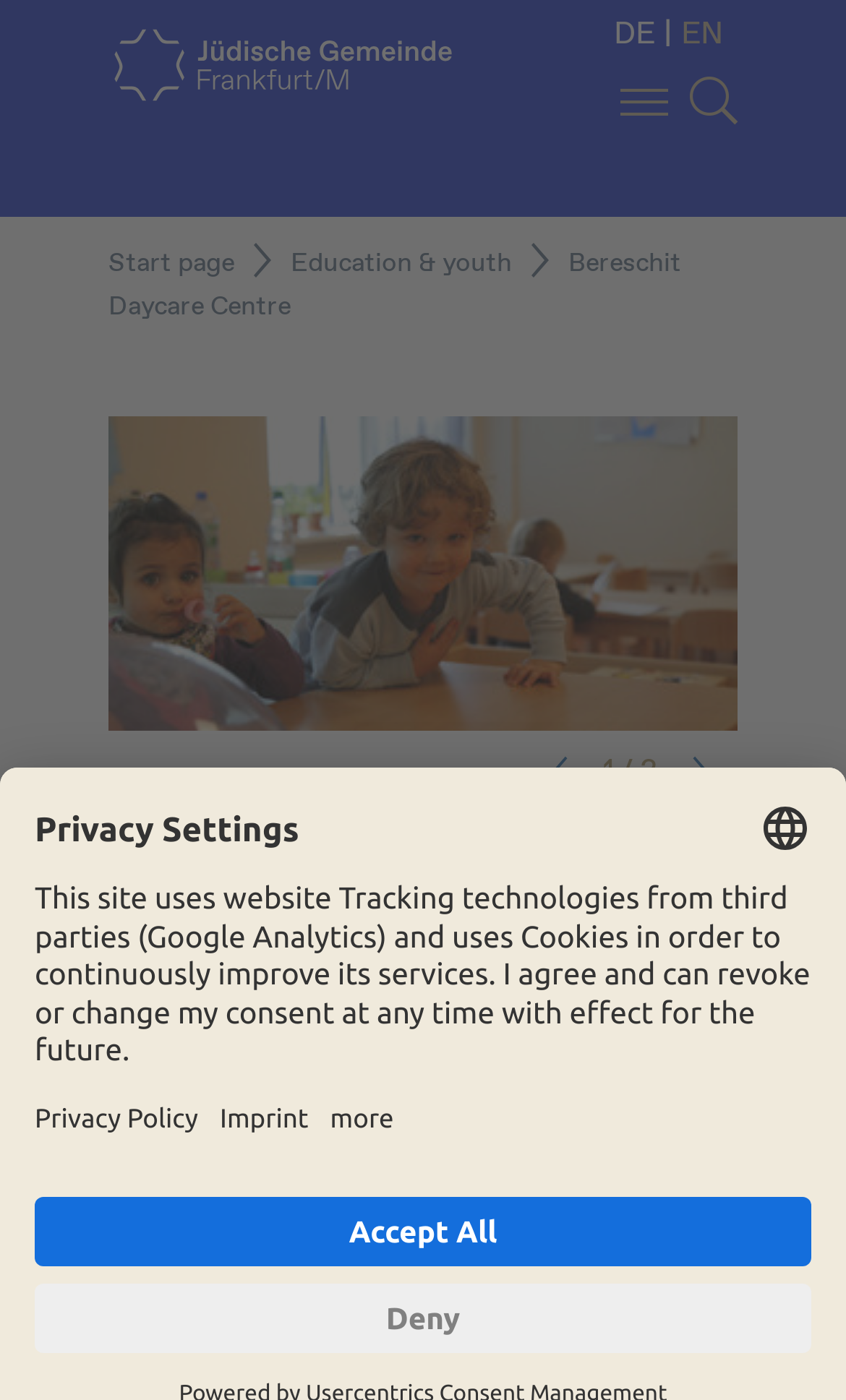Determine the main heading text of the webpage.

Bereschit Daycare Centre, Röderbergweg ‒ Shalom! A warm welcome!